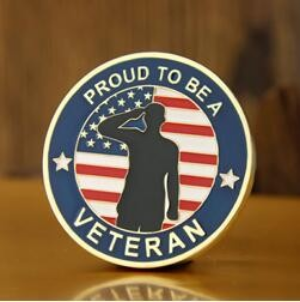Describe the scene in the image with detailed observations.

The image features a challenge coin designed to honor veterans. At its center is a silhouette of a saluting soldier, set against an American flag backdrop. Encircling this striking design is the phrase "PROUD TO BE A VETERAN," boldly displayed at the top. The coin's rim is embellished in gold, adding an element of distinction and recognition. Challenge coins like this one are often used as commemorative gifts, symbolizing the pride and service of those who have served in the military. They serve as a tangible reminder of their dedication and sacrifice, representing honor and a sense of accomplishment.